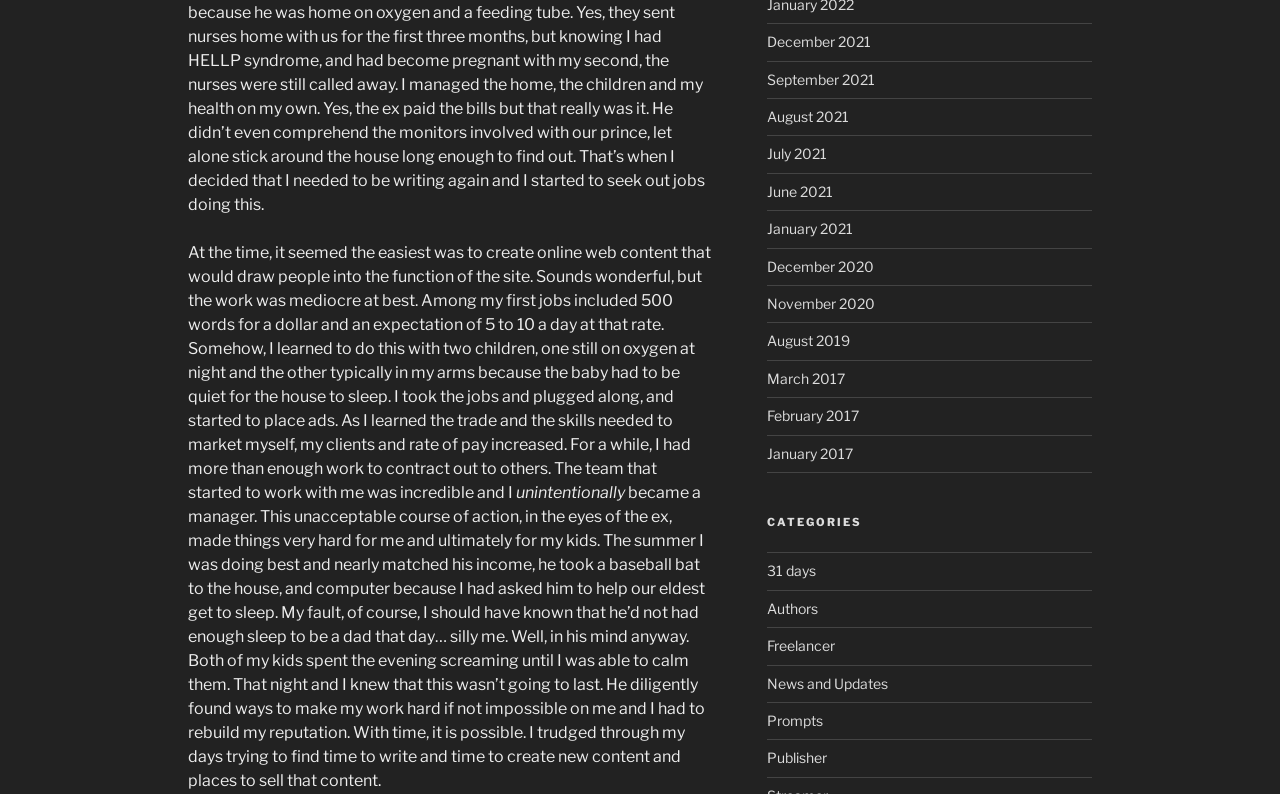Please determine the bounding box coordinates of the section I need to click to accomplish this instruction: "Explore freelancer".

[0.599, 0.802, 0.652, 0.824]